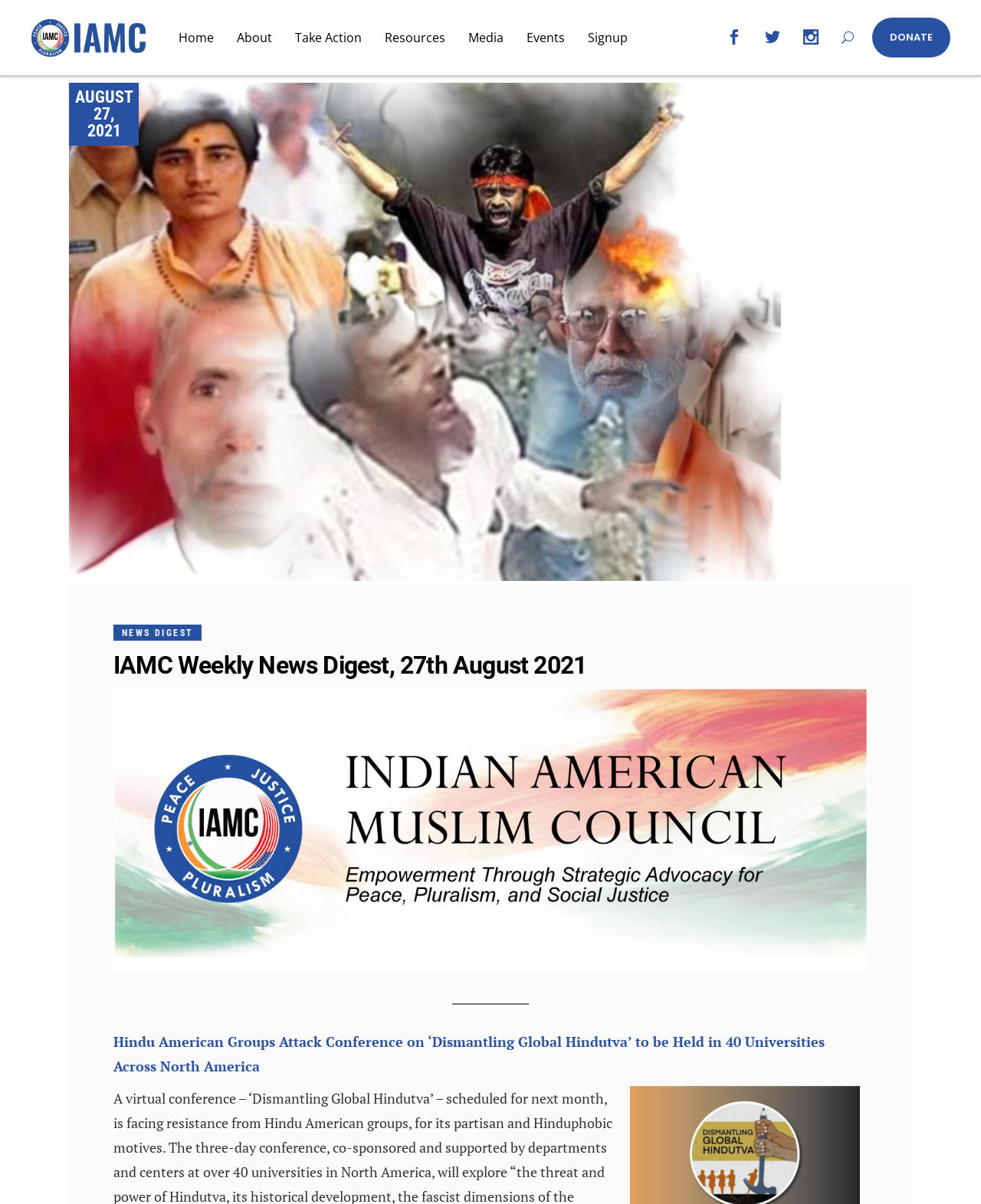Please identify the bounding box coordinates of the element's region that should be clicked to execute the following instruction: "go to home page". The bounding box coordinates must be four float numbers between 0 and 1, i.e., [left, top, right, bottom].

[0.17, 0.02, 0.23, 0.043]